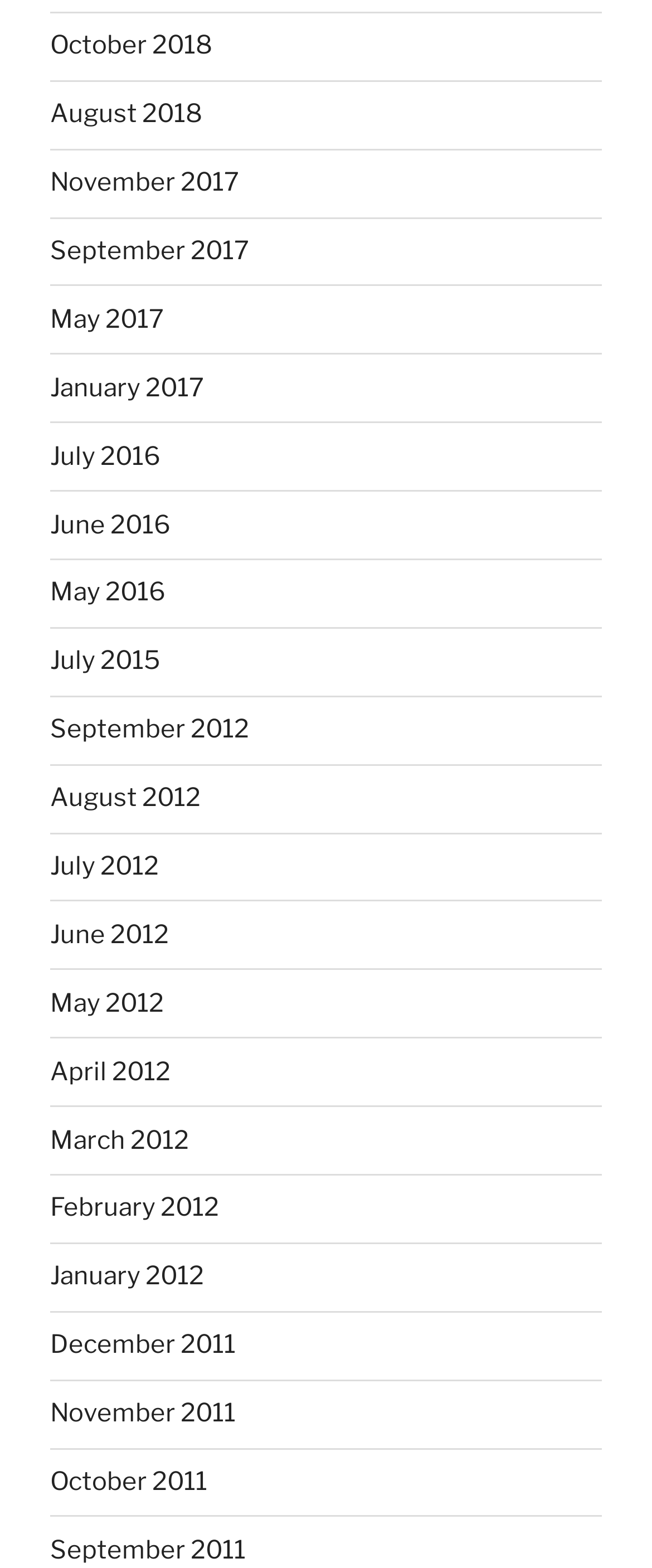How many links are there on the webpage?
Using the image provided, answer with just one word or phrase.

27